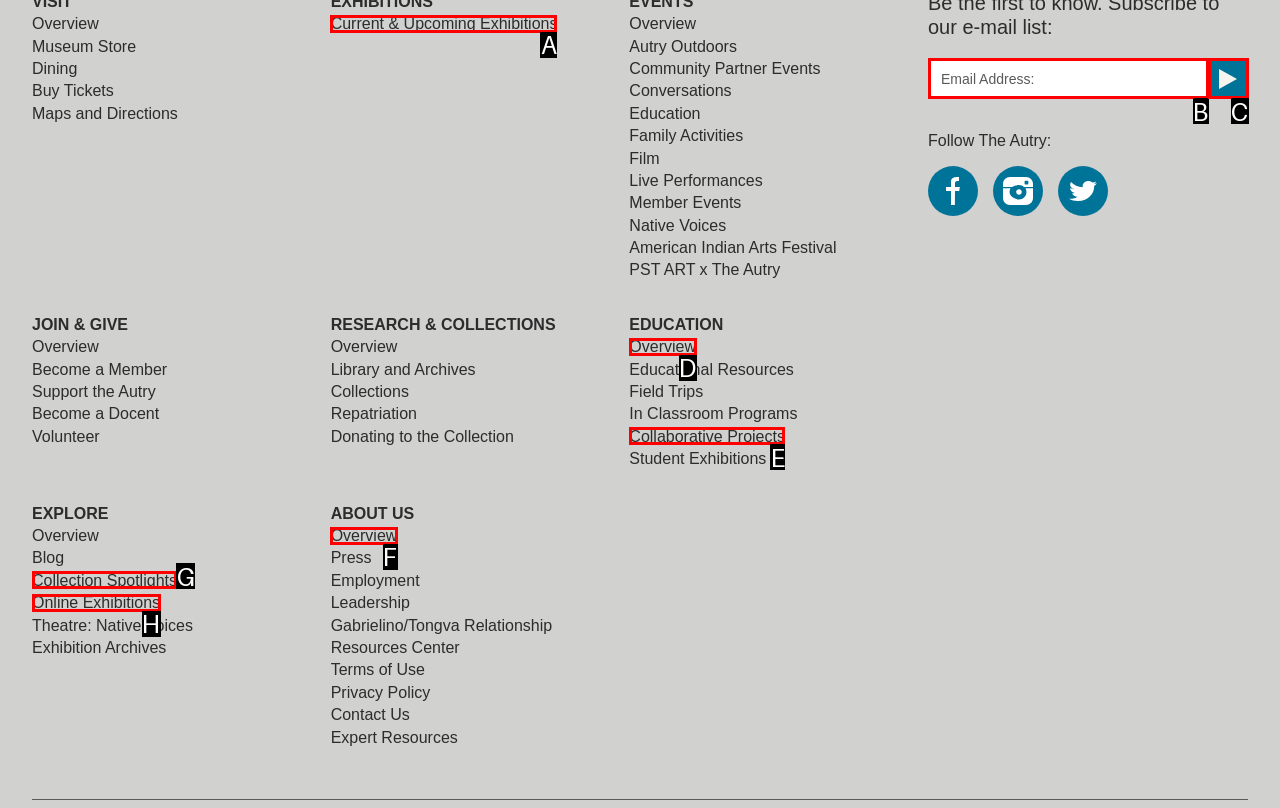Pick the option that should be clicked to perform the following task: View Current & Upcoming Exhibitions
Answer with the letter of the selected option from the available choices.

A